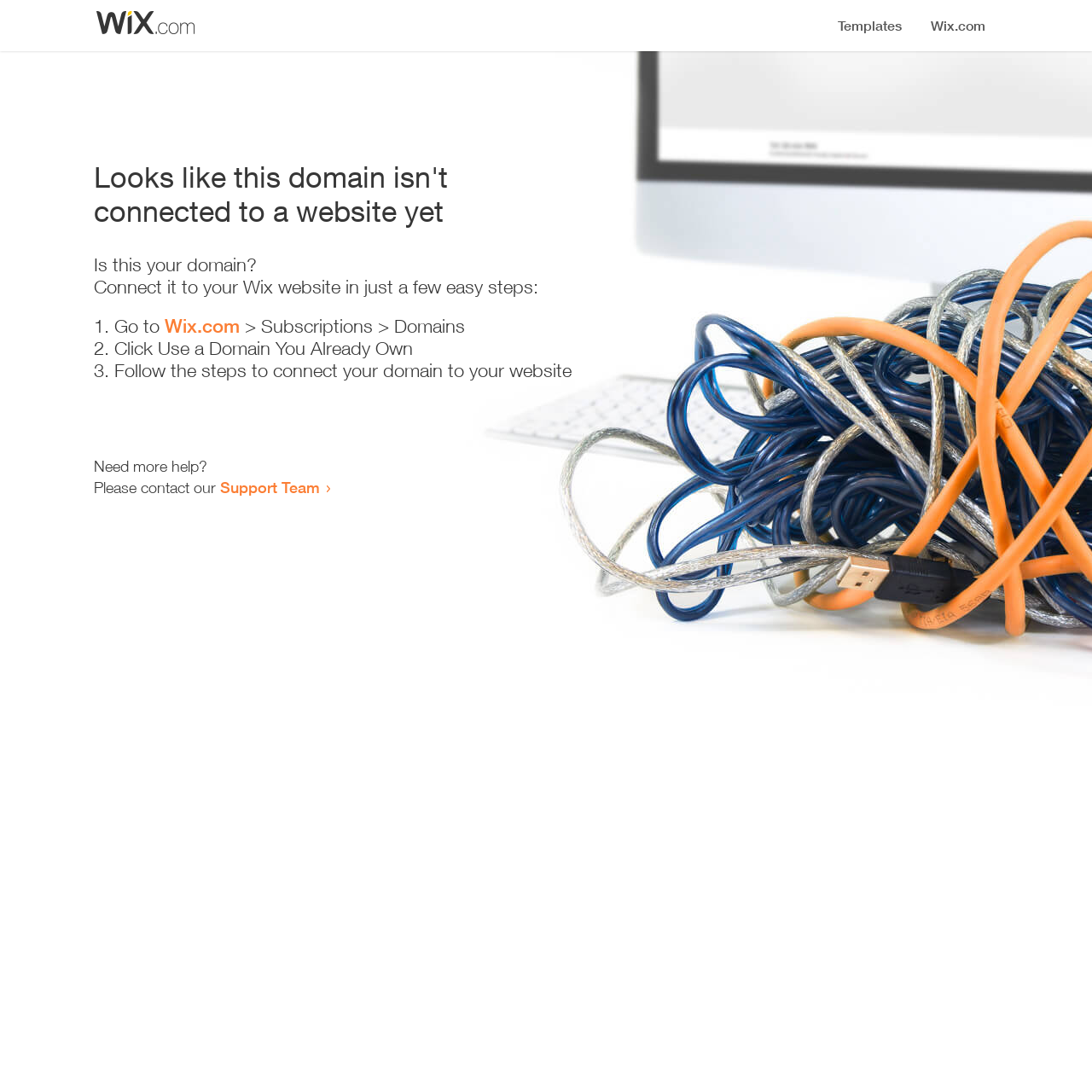Please answer the following query using a single word or phrase: 
What should I do to connect my domain?

Follow the steps